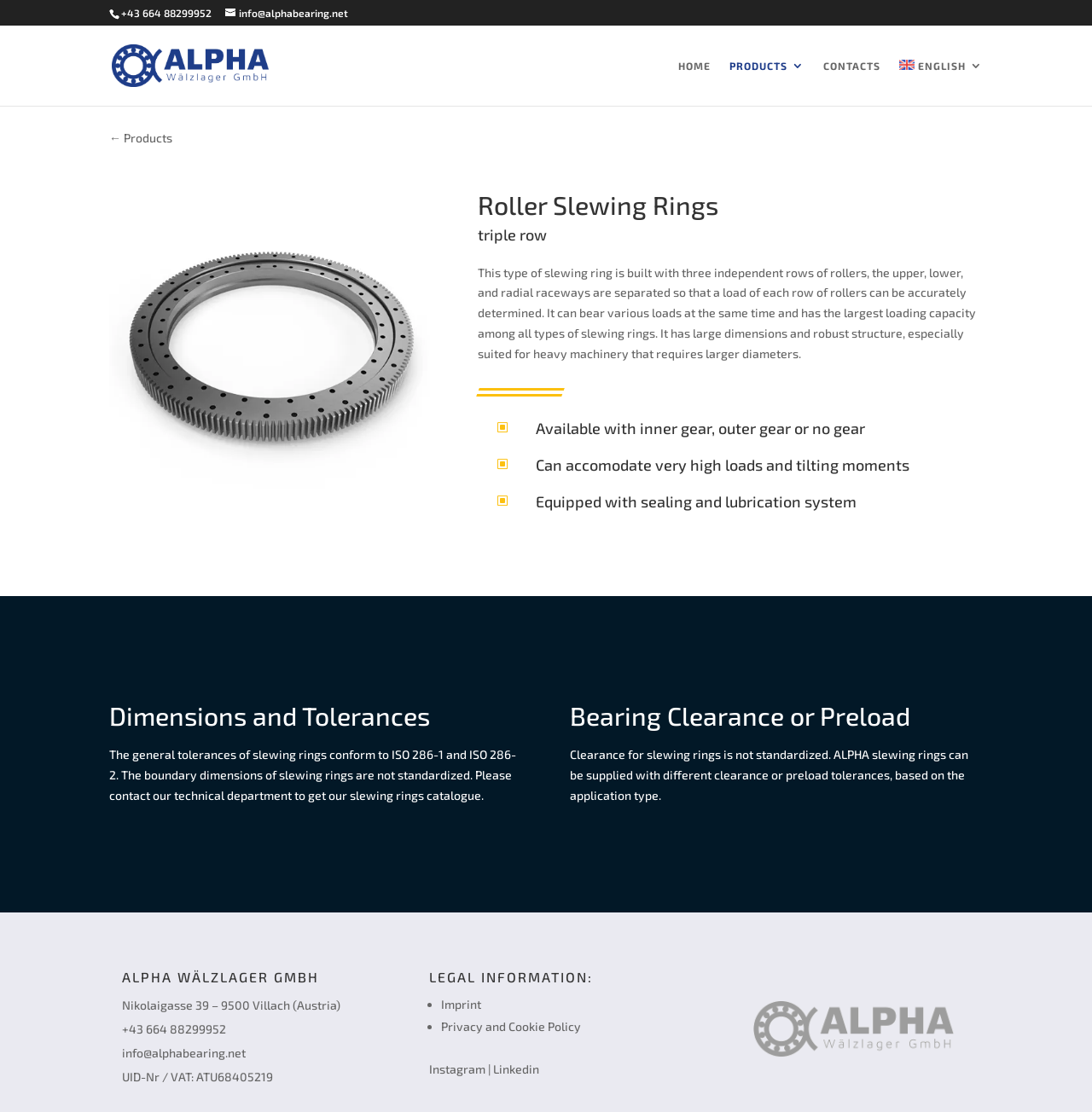What is the purpose of the triple row roller slewing ring?
Based on the image, answer the question with as much detail as possible.

According to the webpage, the triple row roller slewing ring is designed to bear various loads at the same time and has the largest loading capacity among all types of slewing rings. This is mentioned in the description of the product.